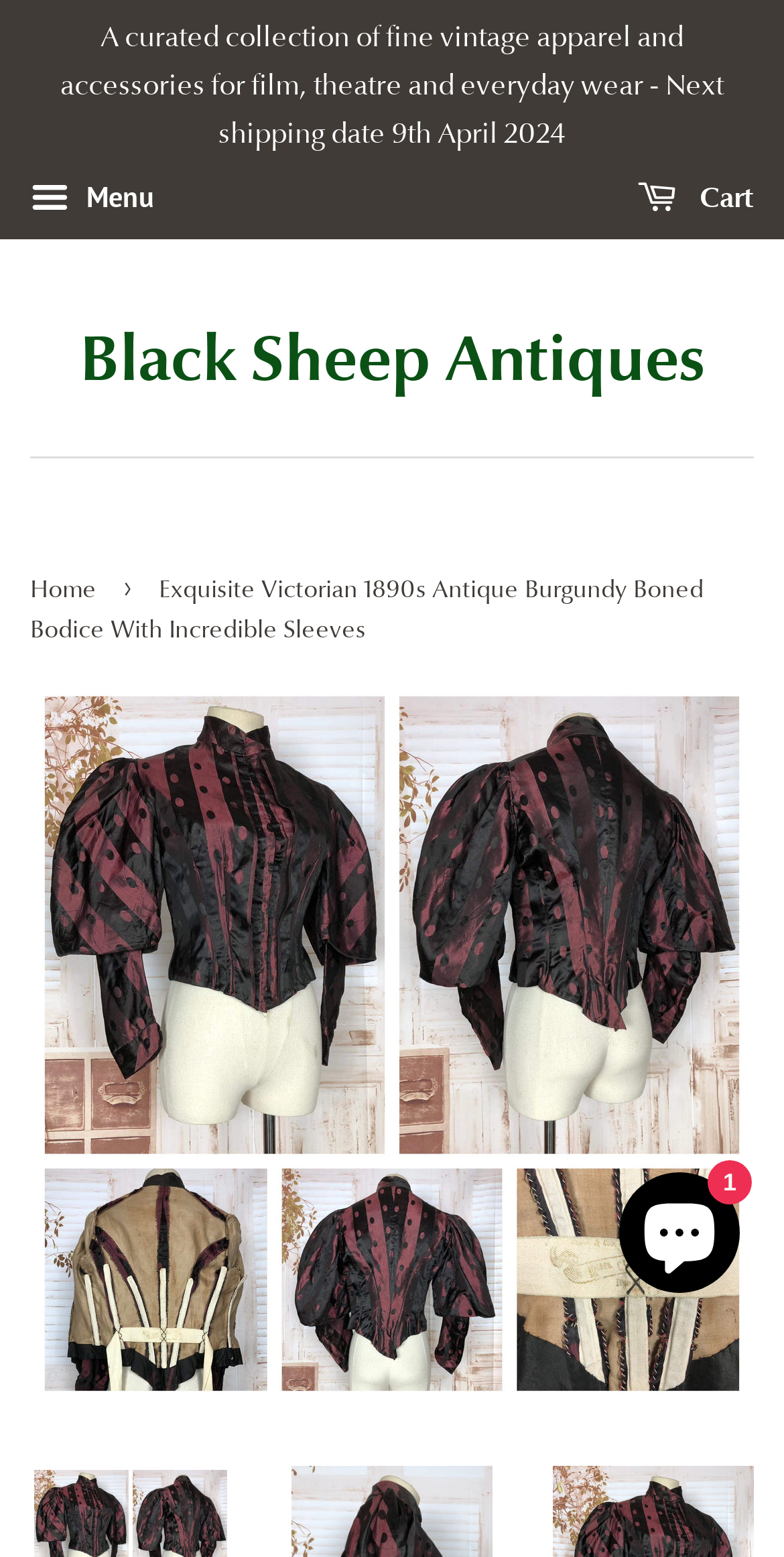Using the format (top-left x, top-left y, bottom-right x, bottom-right y), provide the bounding box coordinates for the described UI element. All values should be floating point numbers between 0 and 1: Black Sheep Antiques

[0.038, 0.205, 0.962, 0.255]